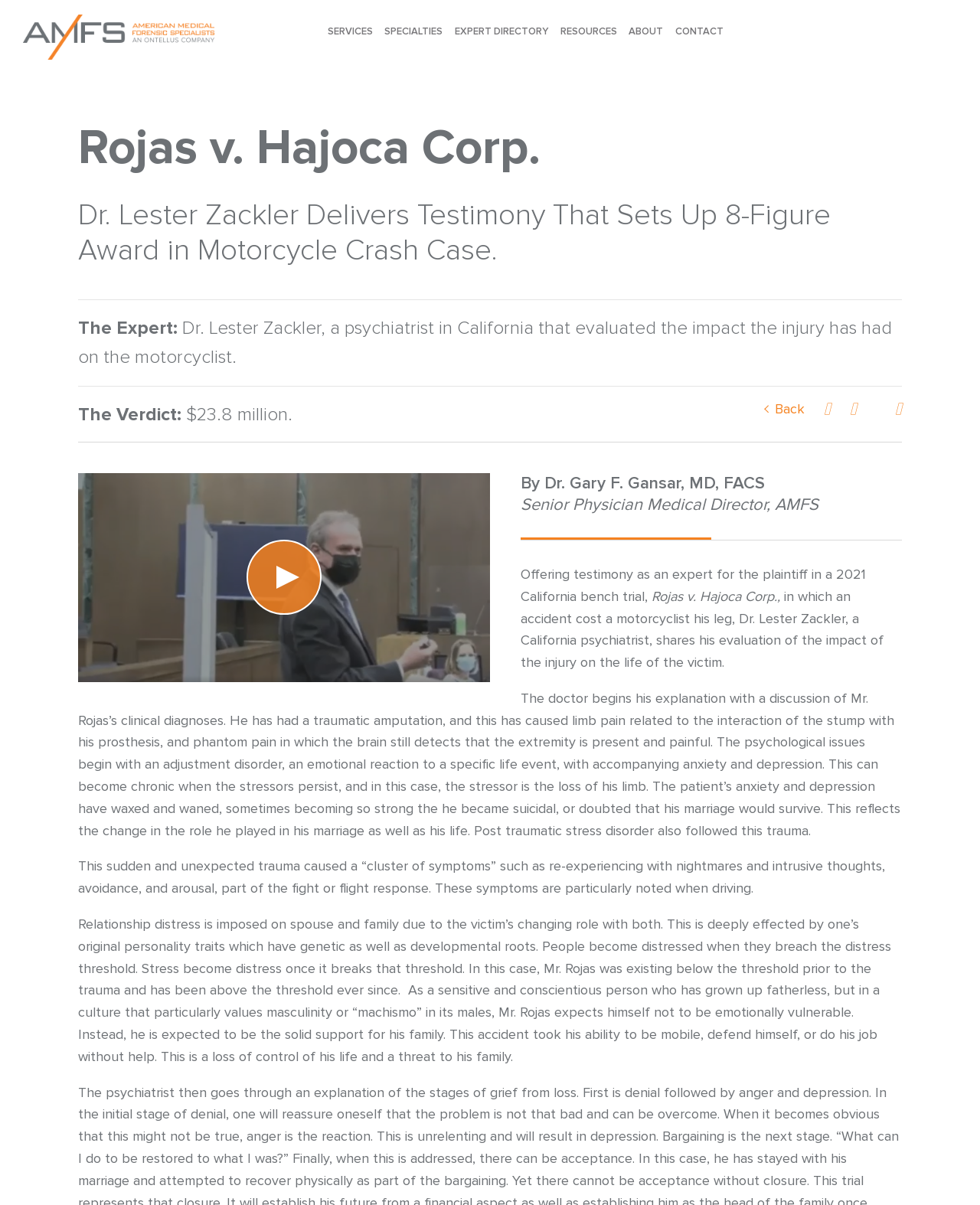What is the type of injury suffered by the motorcyclist?
Please provide a single word or phrase answer based on the image.

Traumatic amputation